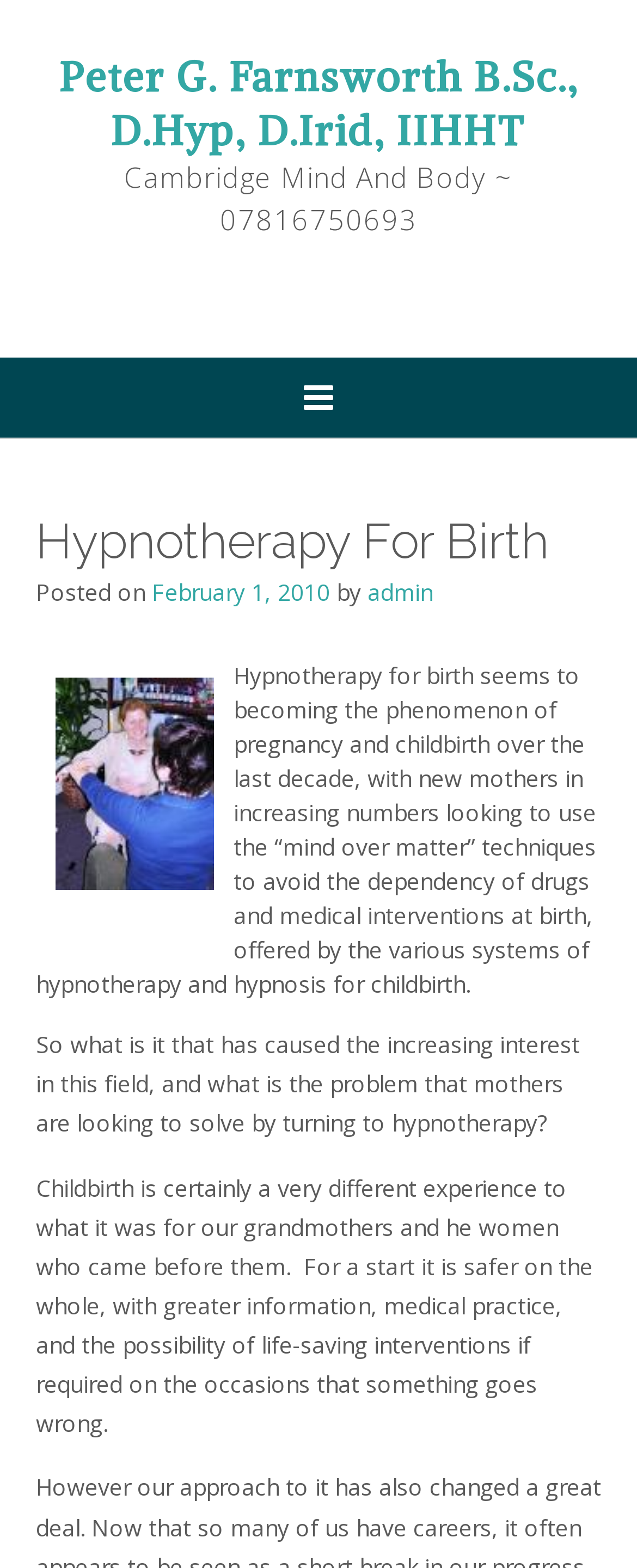Respond with a single word or phrase to the following question: What is the main topic of the article?

Hypnotherapy for birth